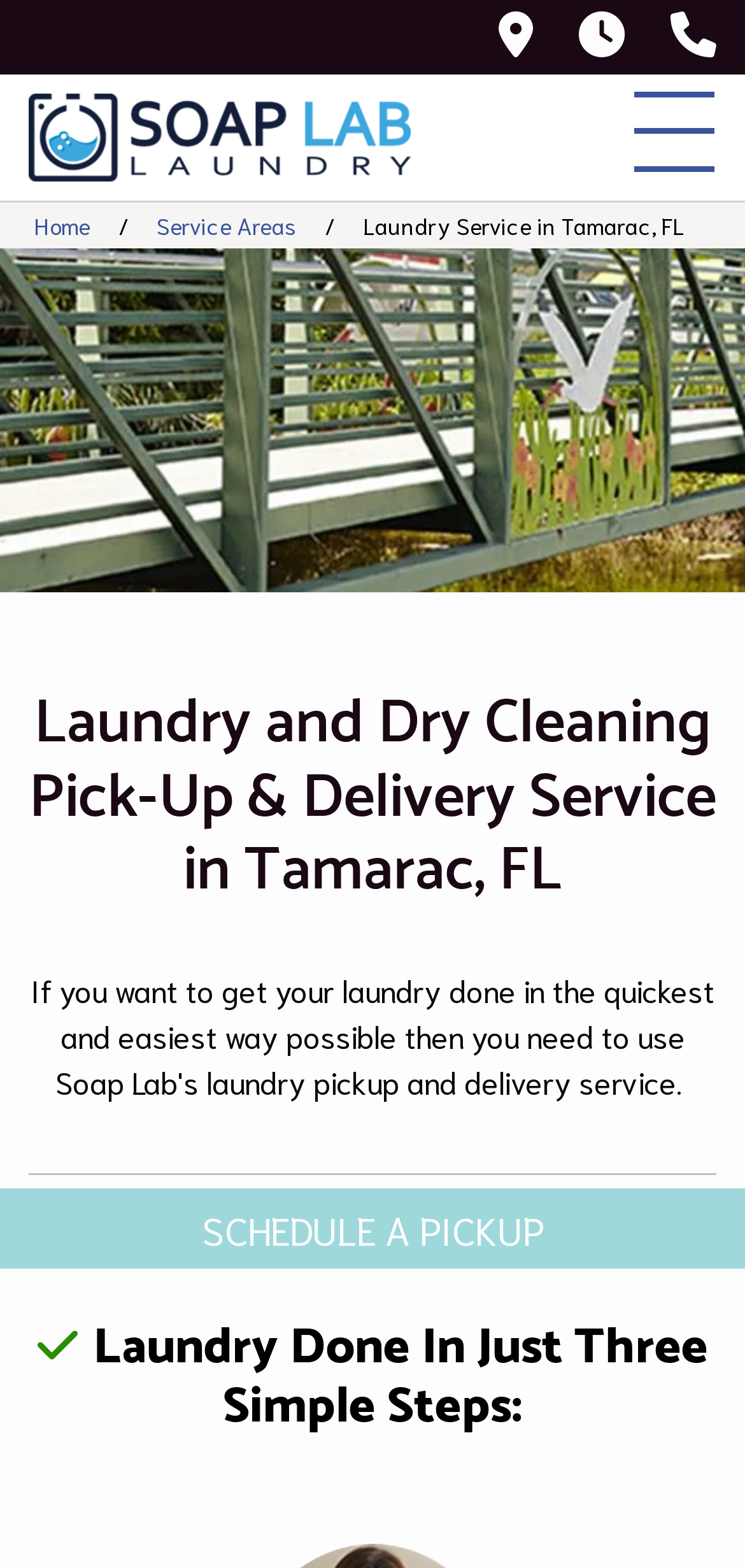Give a detailed overview of the webpage's appearance and contents.

The webpage is about Soap Lab, a laundry and dry cleaning pick-up and delivery service in Tamarac, FL. At the top of the page, there is a navigation menu with links to "Home" and "Service Areas". Below the navigation menu, there is a Soap Lab logo on the left and a "Toggle Menu" button on the right. 

Below the logo, there is a heading that reads "Laundry and Dry Cleaning Pick-Up & Delivery Service in Tamarac, FL". Underneath the heading, there is an image of Tamarac. 

On the right side of the page, there are three tooltips providing information about the service's address, operating hours, and phone number. 

Further down the page, there is a heading that outlines the three simple steps to get laundry done with Soap Lab. Above this heading, there is a link to "SCHEDULE A PICKUP" that spans the entire width of the page.